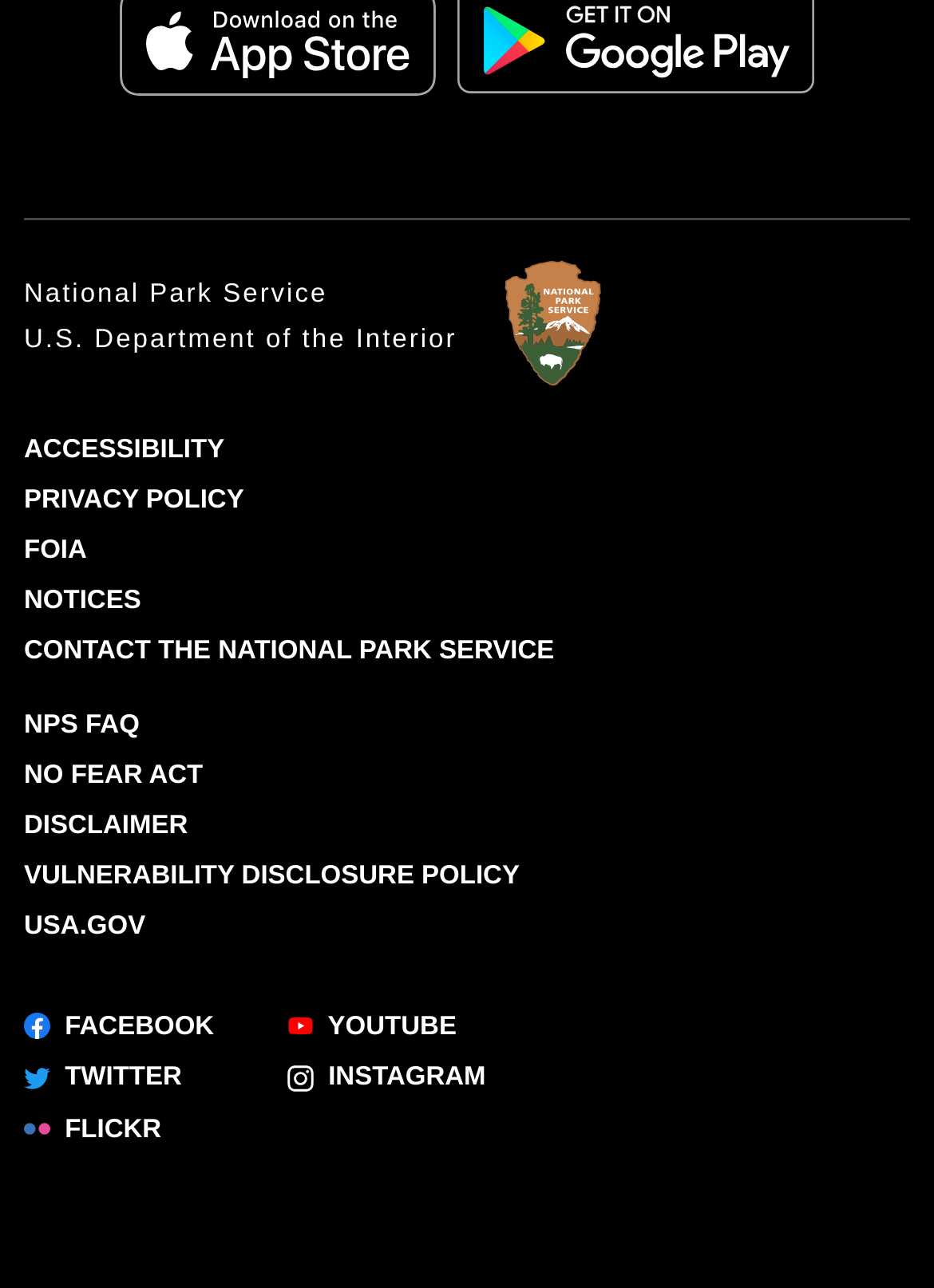Give a one-word or short-phrase answer to the following question: 
What is the name of the logo?

National Park Service Logo